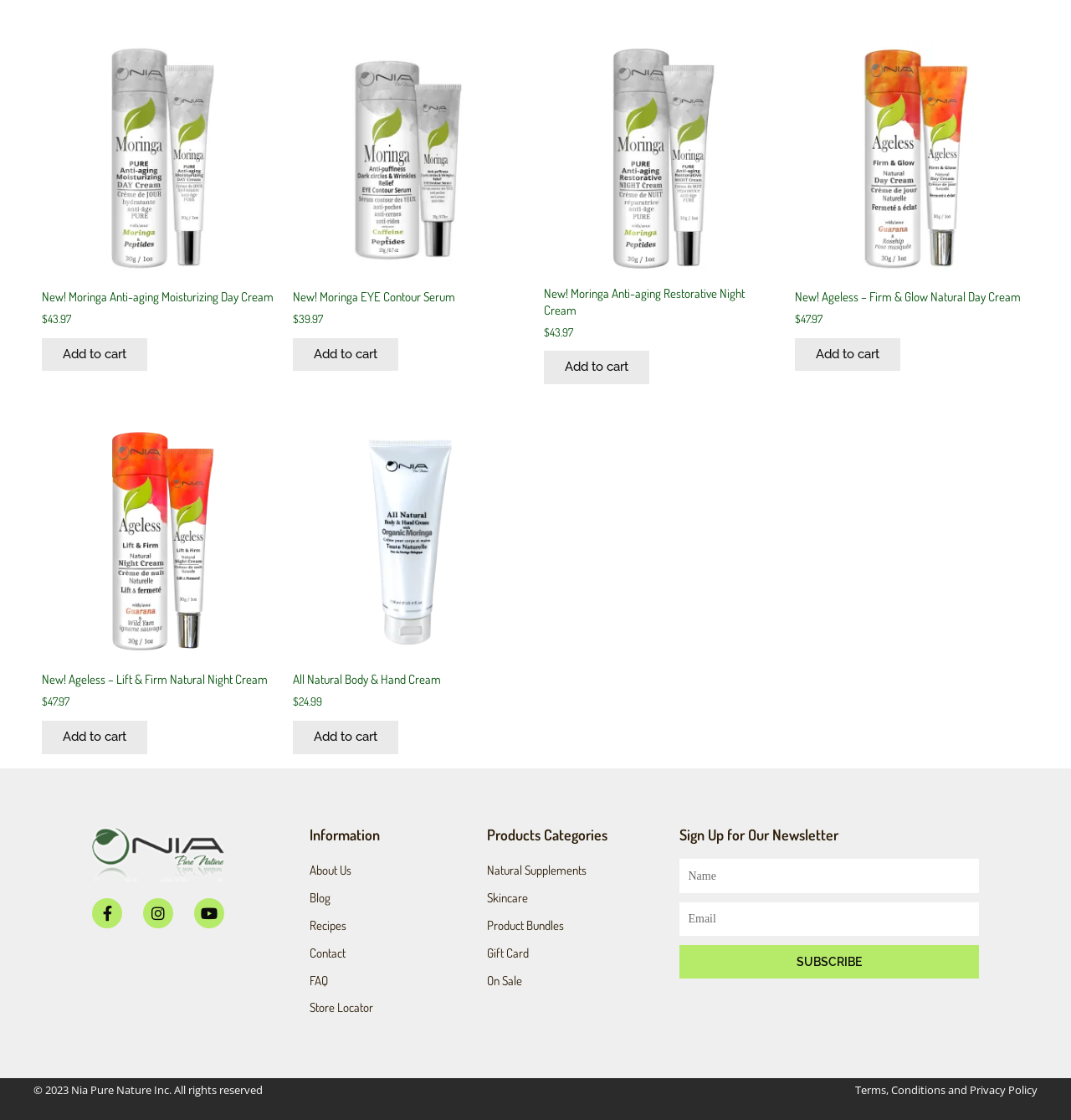Provide a brief response to the question using a single word or phrase: 
How many skincare products are listed?

4